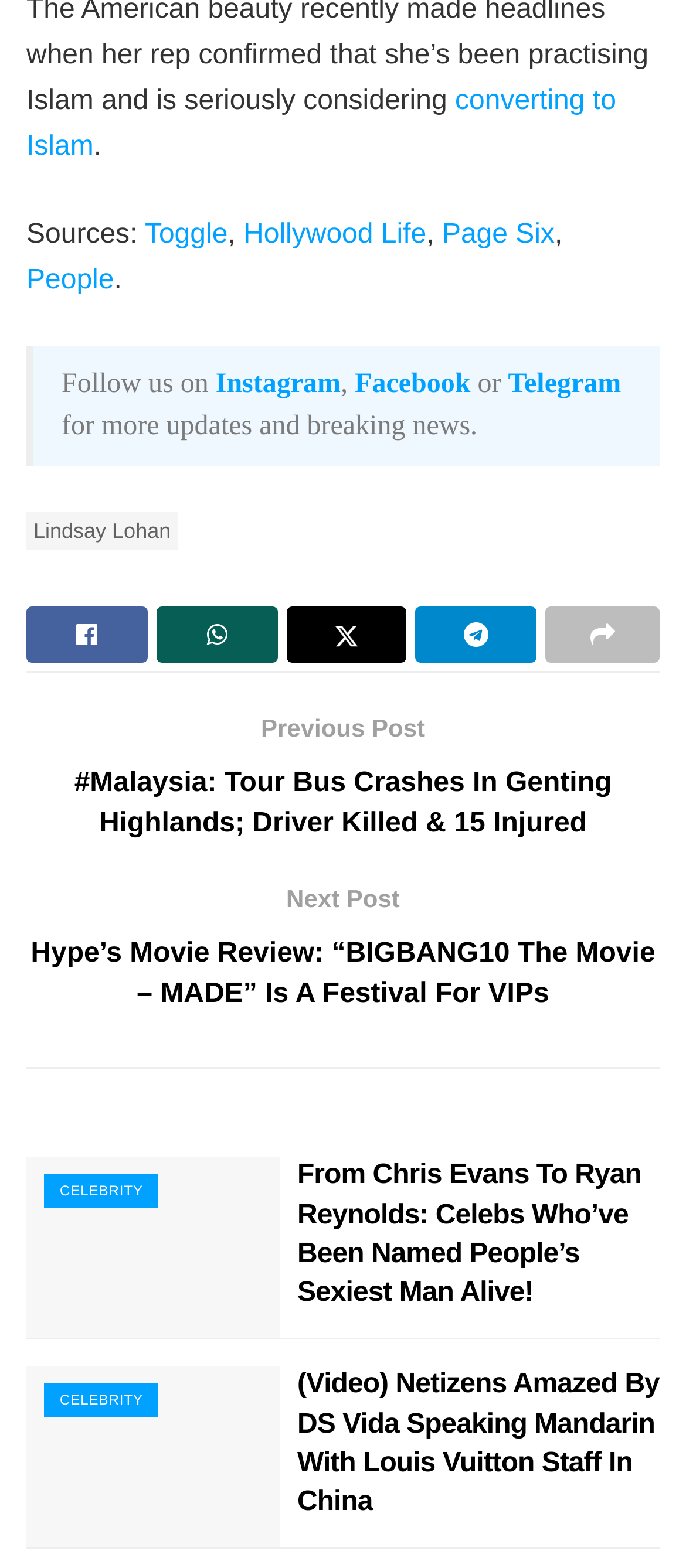What is the topic of the first article?
Using the image, give a concise answer in the form of a single word or short phrase.

Celebrities